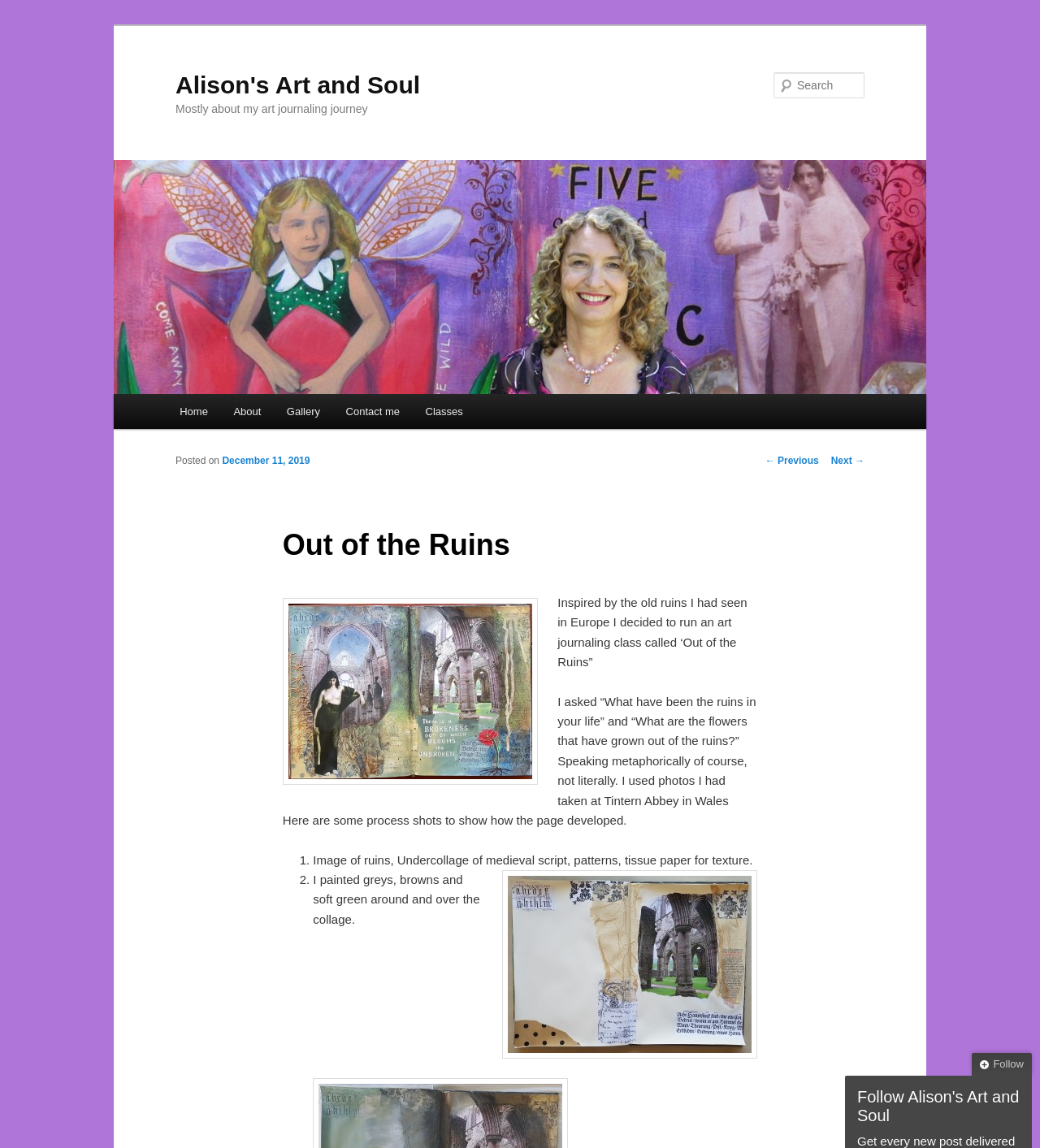Determine the bounding box coordinates of the clickable region to execute the instruction: "Read about the art journaling class". The coordinates should be four float numbers between 0 and 1, denoted as [left, top, right, bottom].

[0.272, 0.447, 0.728, 0.499]